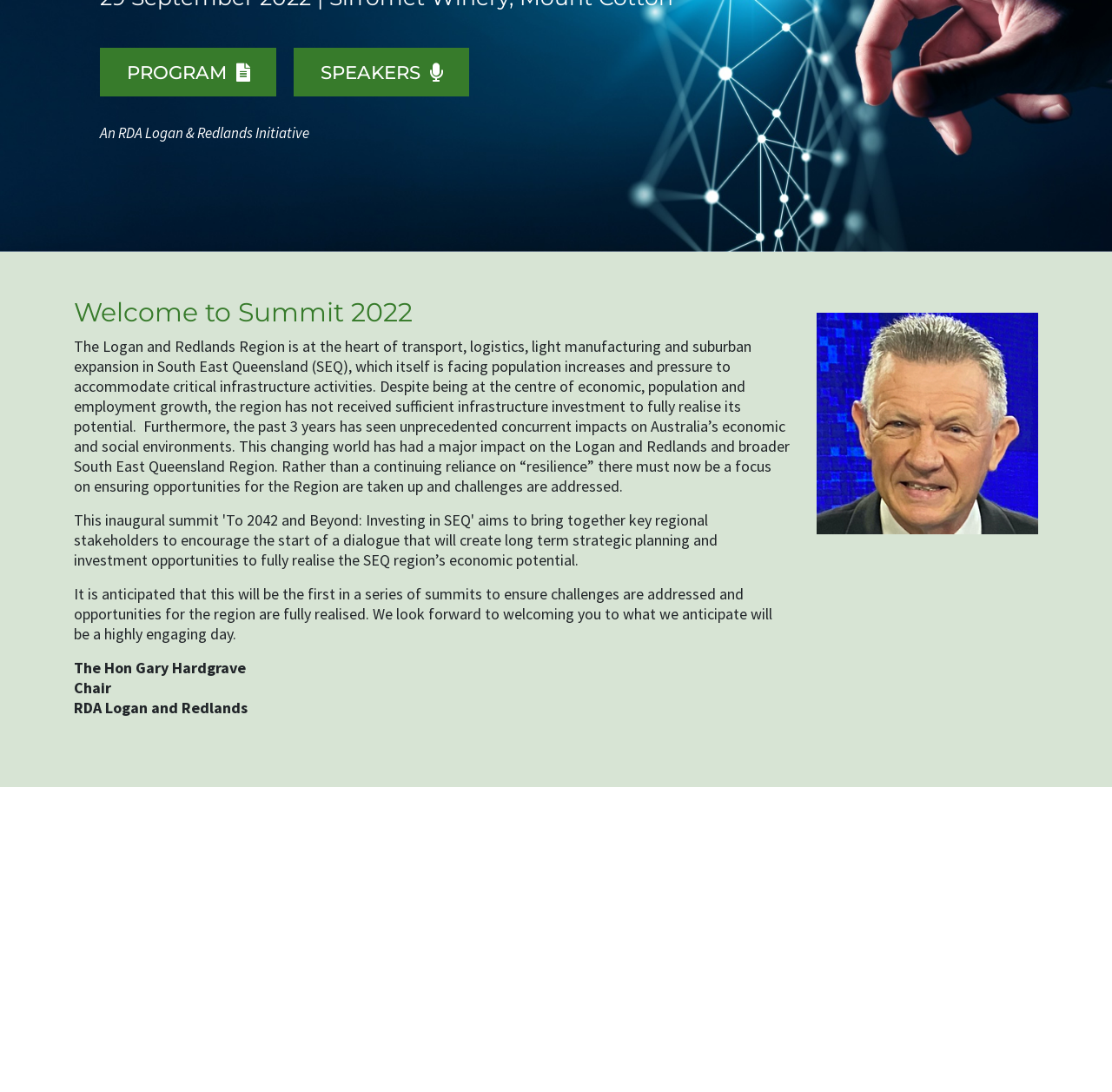Locate the UI element described by SPEAKERS in the provided webpage screenshot. Return the bounding box coordinates in the format (top-left x, top-left y, bottom-right x, bottom-right y), ensuring all values are between 0 and 1.

[0.264, 0.044, 0.422, 0.088]